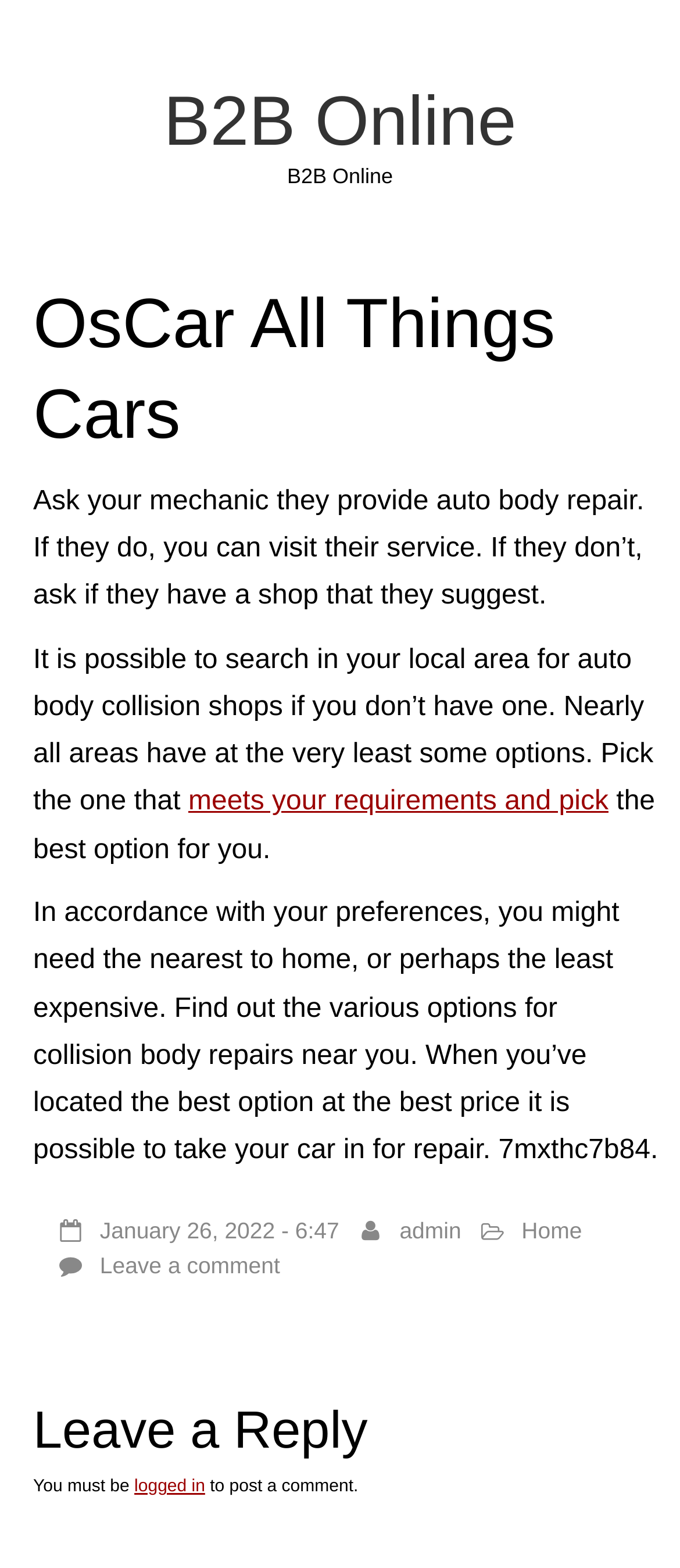What is the date of the article?
Refer to the image and give a detailed answer to the query.

The date of the article is mentioned in the footer section, specifically 'January 26, 2022 - 6:47'.